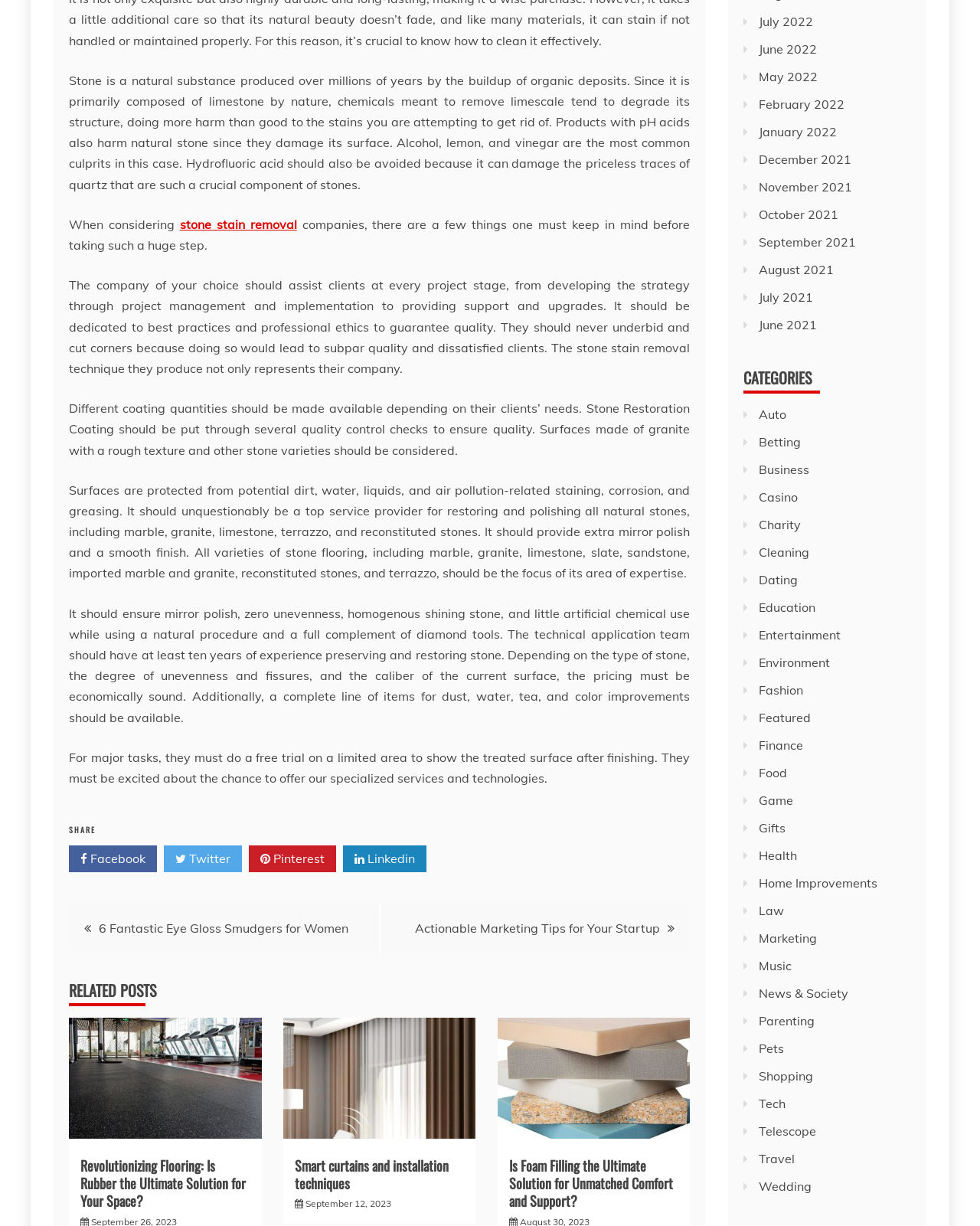What is the purpose of a stone restoration coating?
Look at the image and respond to the question as thoroughly as possible.

The webpage mentions that a stone restoration coating is used to protect surfaces from potential dirt, water, liquids, and air pollution-related staining, corrosion, and greasing.